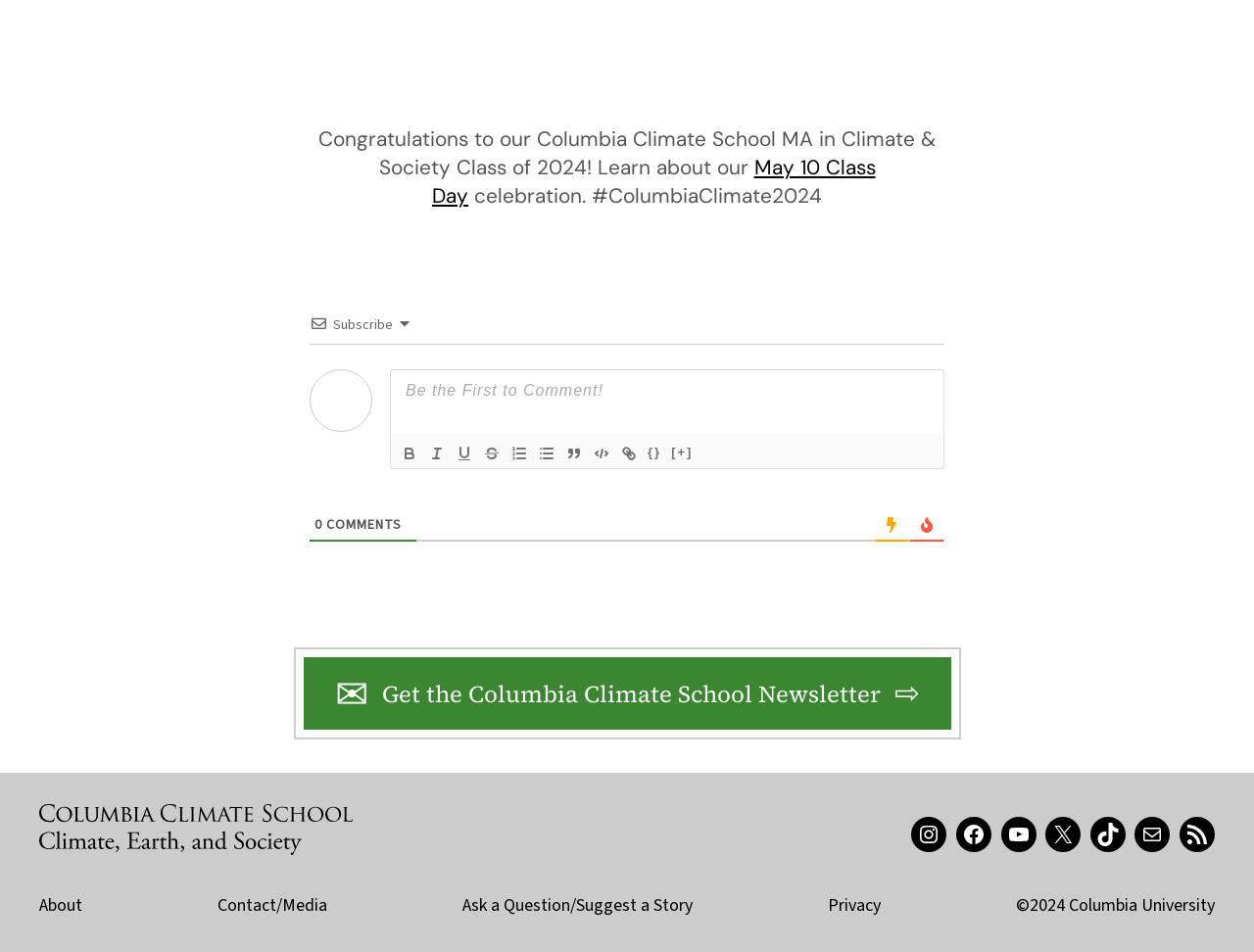Please indicate the bounding box coordinates of the element's region to be clicked to achieve the instruction: "Subscribe to the newsletter". Provide the coordinates as four float numbers between 0 and 1, i.e., [left, top, right, bottom].

[0.266, 0.331, 0.313, 0.352]